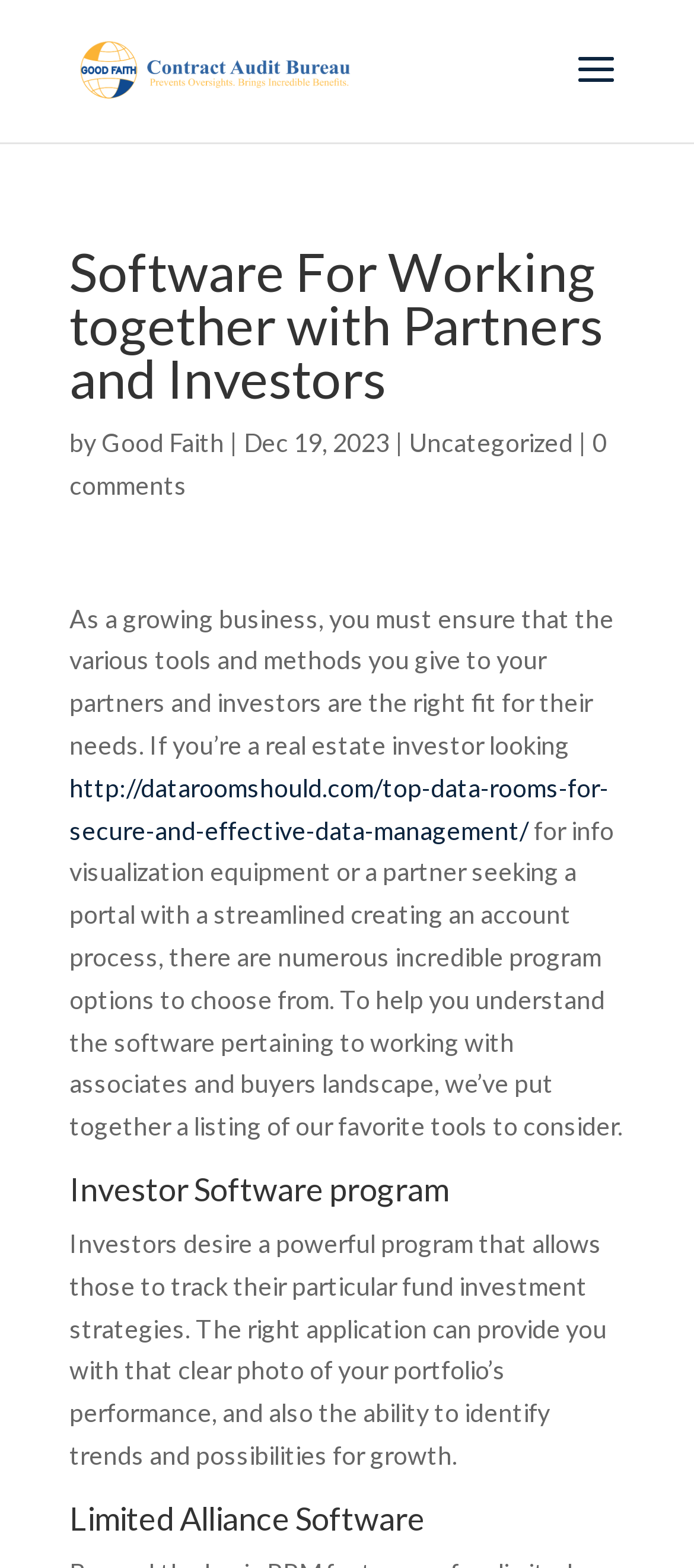Please find the bounding box for the following UI element description. Provide the coordinates in (top-left x, top-left y, bottom-right x, bottom-right y) format, with values between 0 and 1: alt="Good Faith LLC"

[0.109, 0.037, 0.509, 0.054]